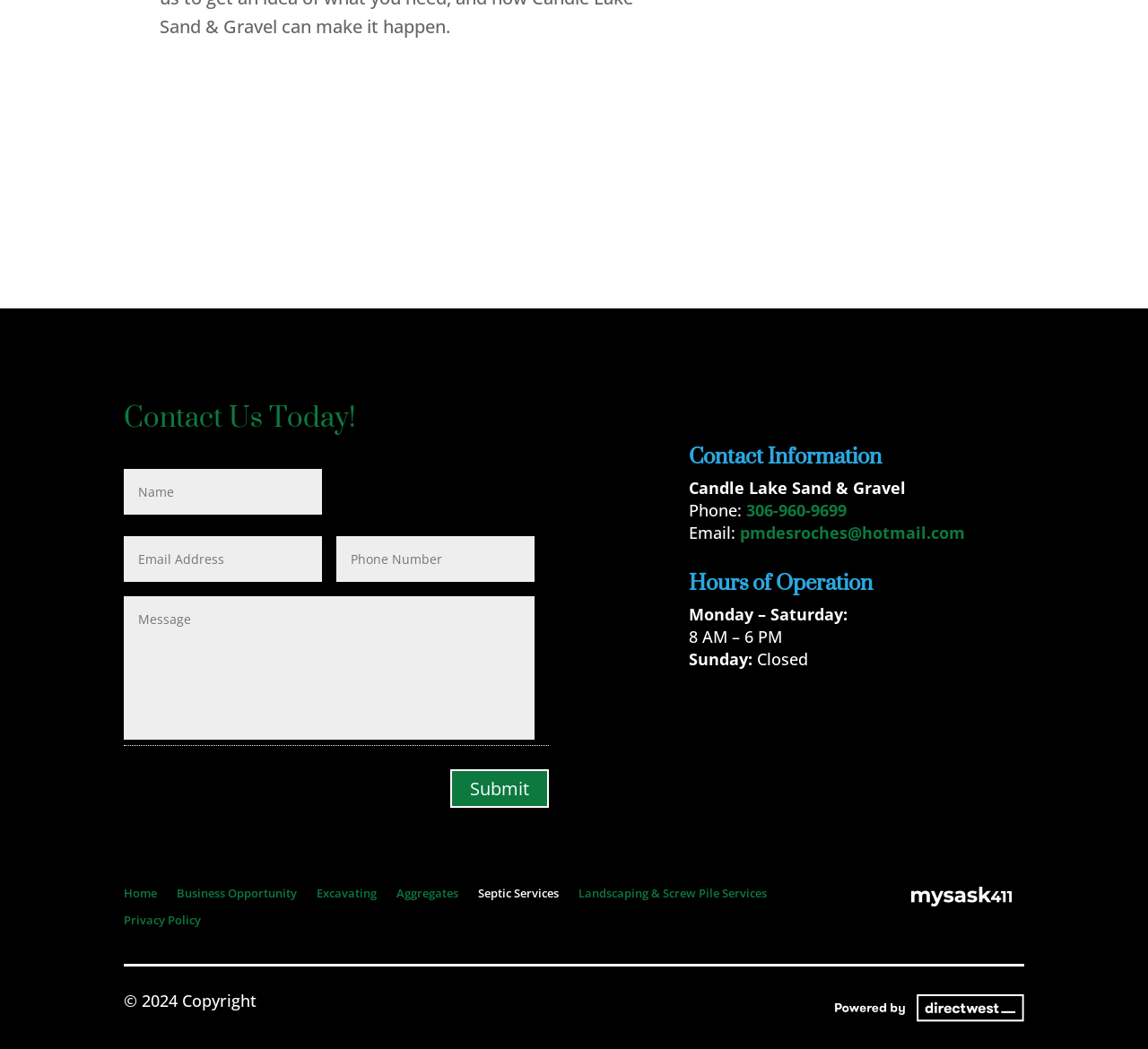Please identify the bounding box coordinates of the clickable area that will fulfill the following instruction: "Click the 'Submit' button". The coordinates should be in the format of four float numbers between 0 and 1, i.e., [left, top, right, bottom].

[0.392, 0.733, 0.478, 0.77]